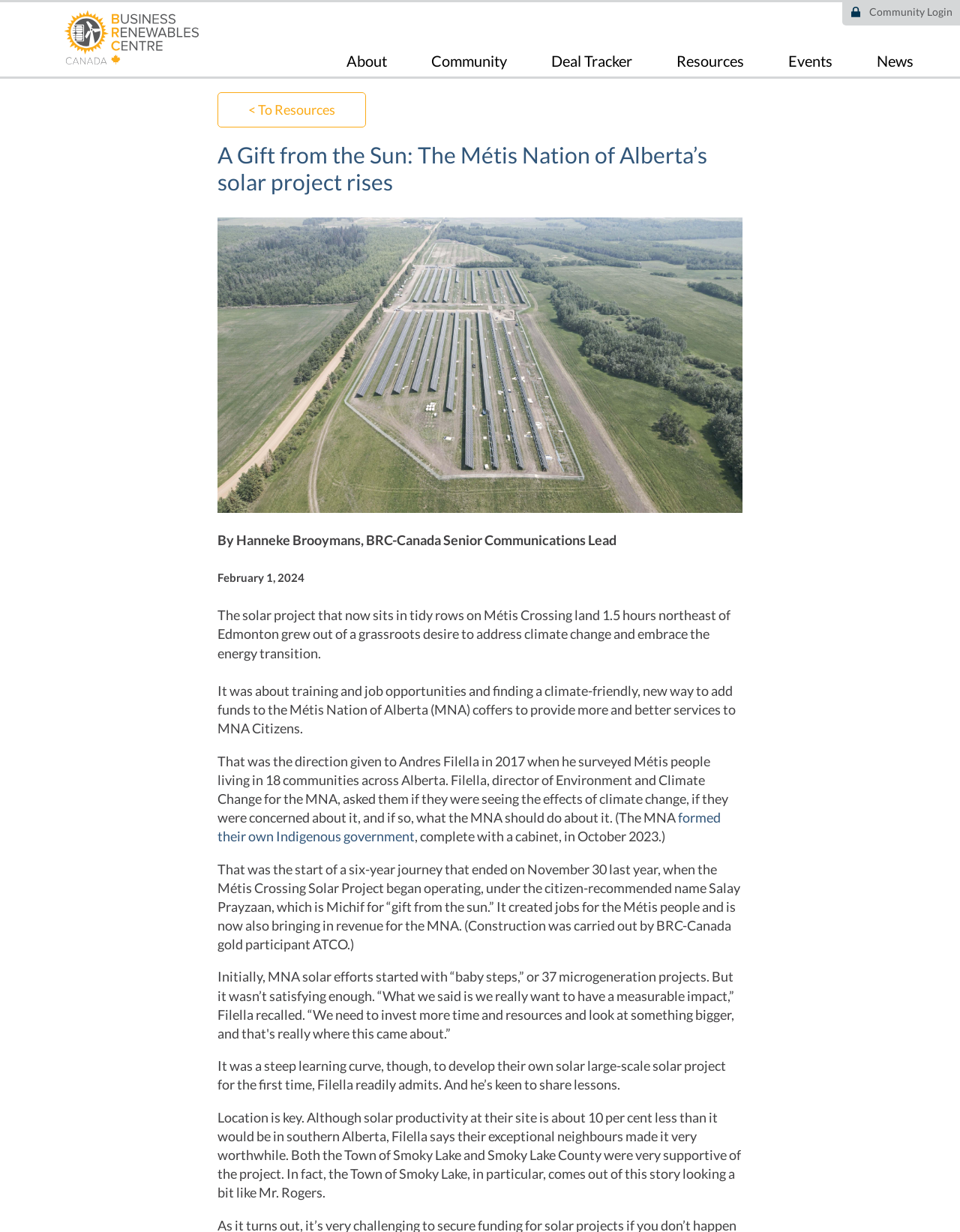Who is the author of the article?
Answer the question in as much detail as possible.

I found the author's name by looking at the text 'By Hanneke Brooymans, BRC-Canada Senior Communications Lead' which is located below the main heading of the article.